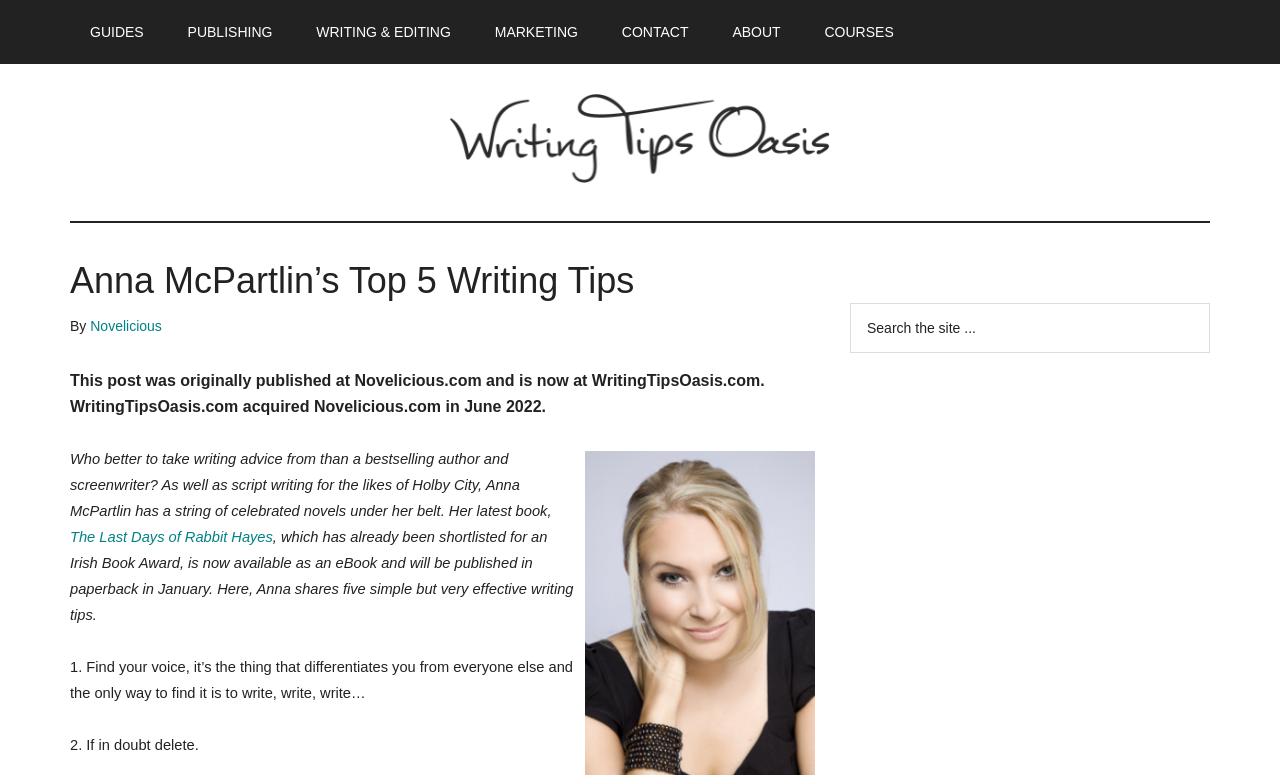Provide the bounding box coordinates of the section that needs to be clicked to accomplish the following instruction: "Go to the 'WRITING & EDITING' section."

[0.231, 0.0, 0.368, 0.083]